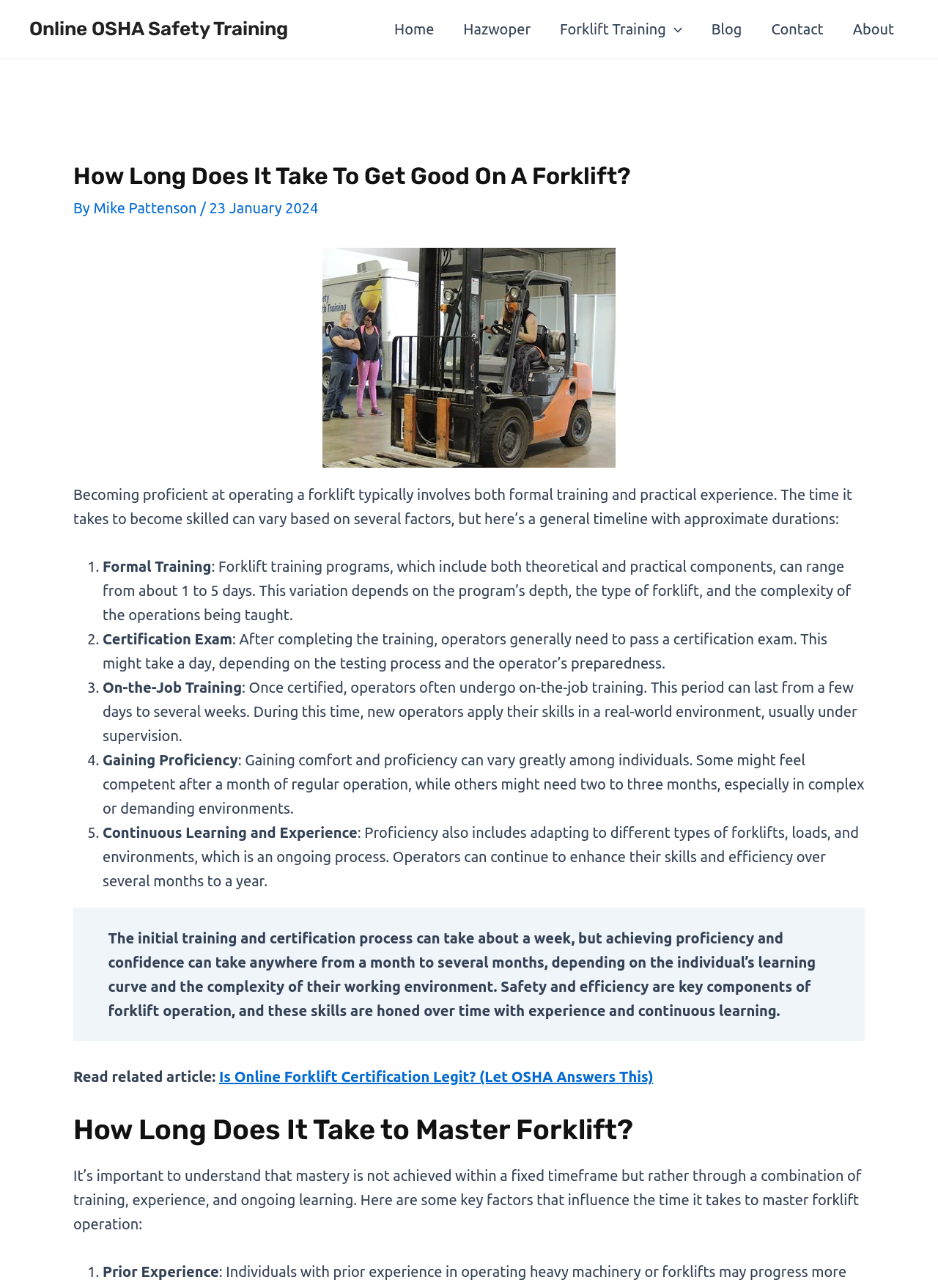Give the bounding box coordinates for this UI element: "Mike Pattenson". The coordinates should be four float numbers between 0 and 1, arranged as [left, top, right, bottom].

[0.1, 0.155, 0.213, 0.168]